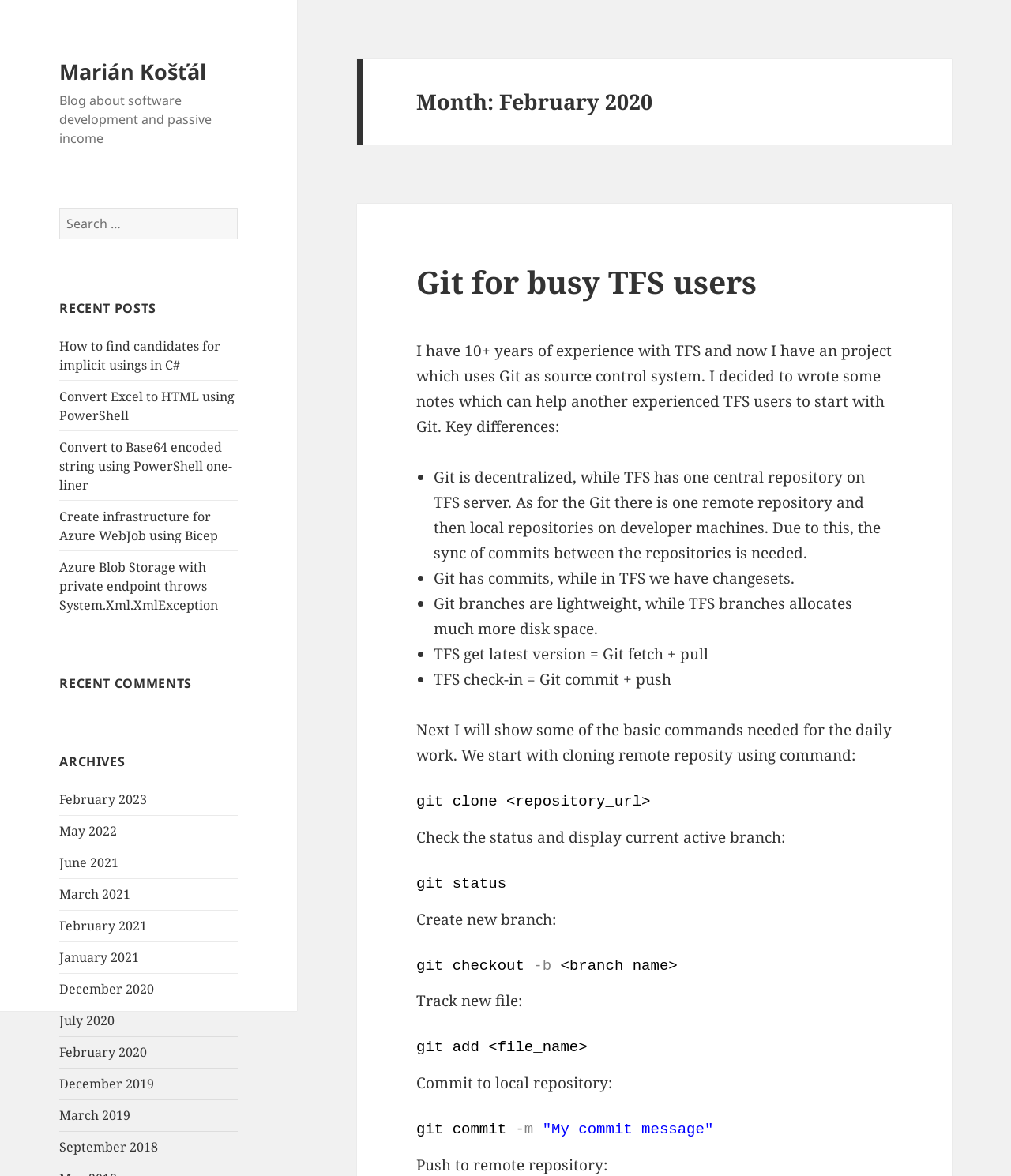What is the purpose of the 'git clone' command?
Analyze the image and deliver a detailed answer to the question.

The purpose of the 'git clone' command is to clone a remote repository, as indicated by the layout table cell containing the command 'git clone <repository_url>' on the webpage.